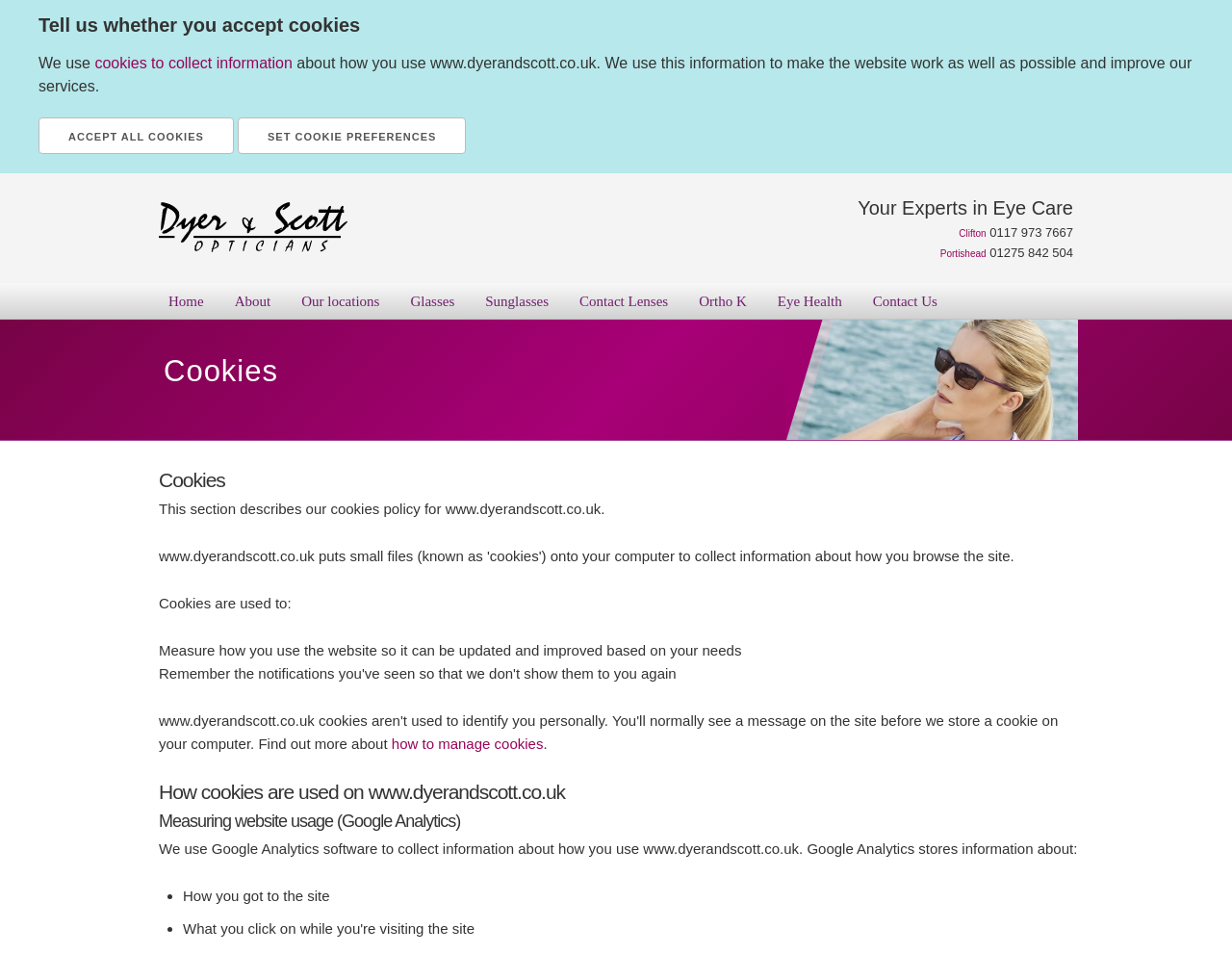Illustrate the webpage thoroughly, mentioning all important details.

The webpage is about Dyer and Scott, experts in eye care, and primarily focuses on their cookies policy. At the top of the page, there is a cookie banner that spans the entire width, containing a brief description of how cookies are used on the website. Below the banner, there is a logo of Dyer and Scott, accompanied by a link to the website's homepage.

On the top-right corner, there are contact details, including phone numbers and locations, for Clifton and Portishead. Below this section, there is a navigation menu with links to various pages, such as Home, About, Our locations, Glasses, Sunglasses, Contact Lenses, Ortho K, Eye Health, and Contact Us.

The main content of the page is divided into sections, each with a heading. The first section is about cookies, with a brief introduction to the cookies policy. The second section explains how cookies are used on the website, including measuring website usage through Google Analytics. This section provides detailed information about the data collected by Google Analytics, including how users got to the site, what they did during their visit, and what technology they used to access the site.

Throughout the page, there are several images, including the Dyer and Scott logo and an image of their opticians in Clifton, Bristol, and Portishead. The overall layout is organized, with clear headings and concise text, making it easy to navigate and understand the cookies policy.